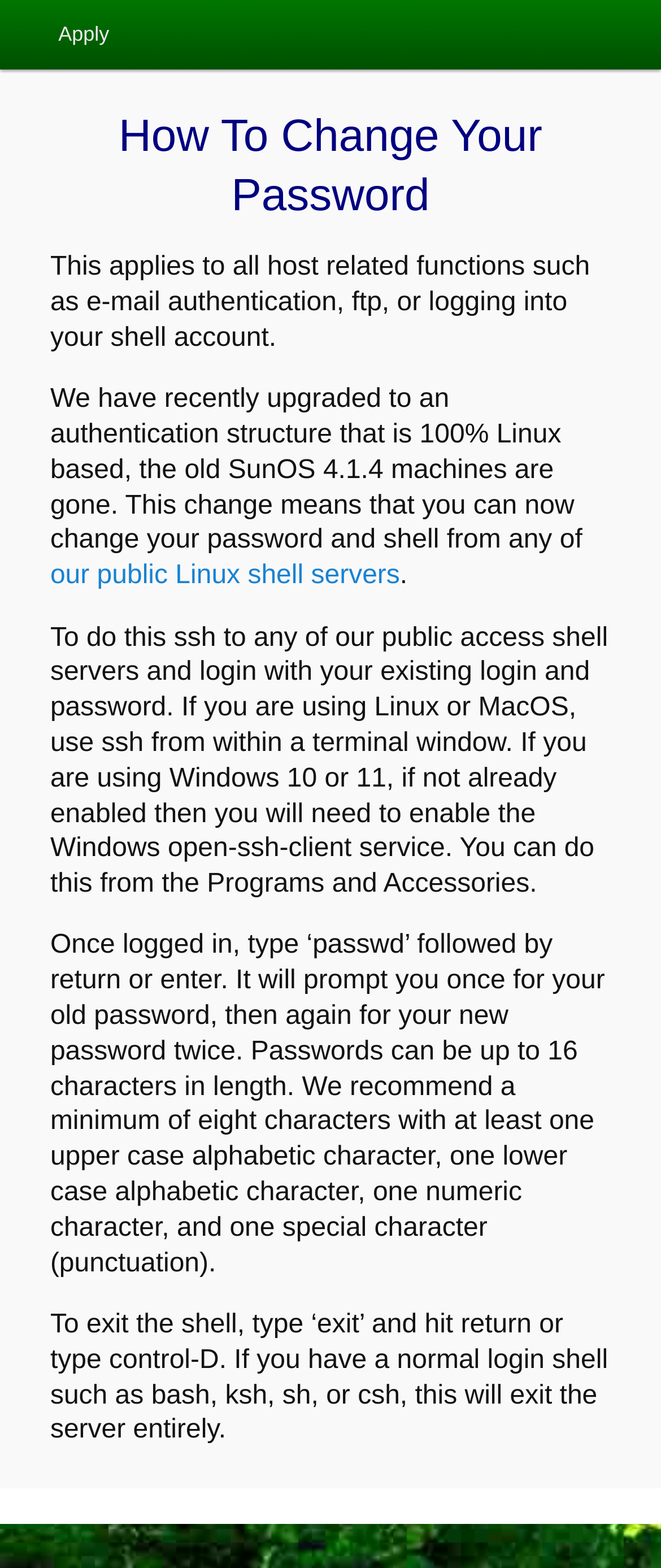Provide the bounding box coordinates of the HTML element this sentence describes: "Apply". The bounding box coordinates consist of four float numbers between 0 and 1, i.e., [left, top, right, bottom].

[0.051, 0.001, 0.203, 0.044]